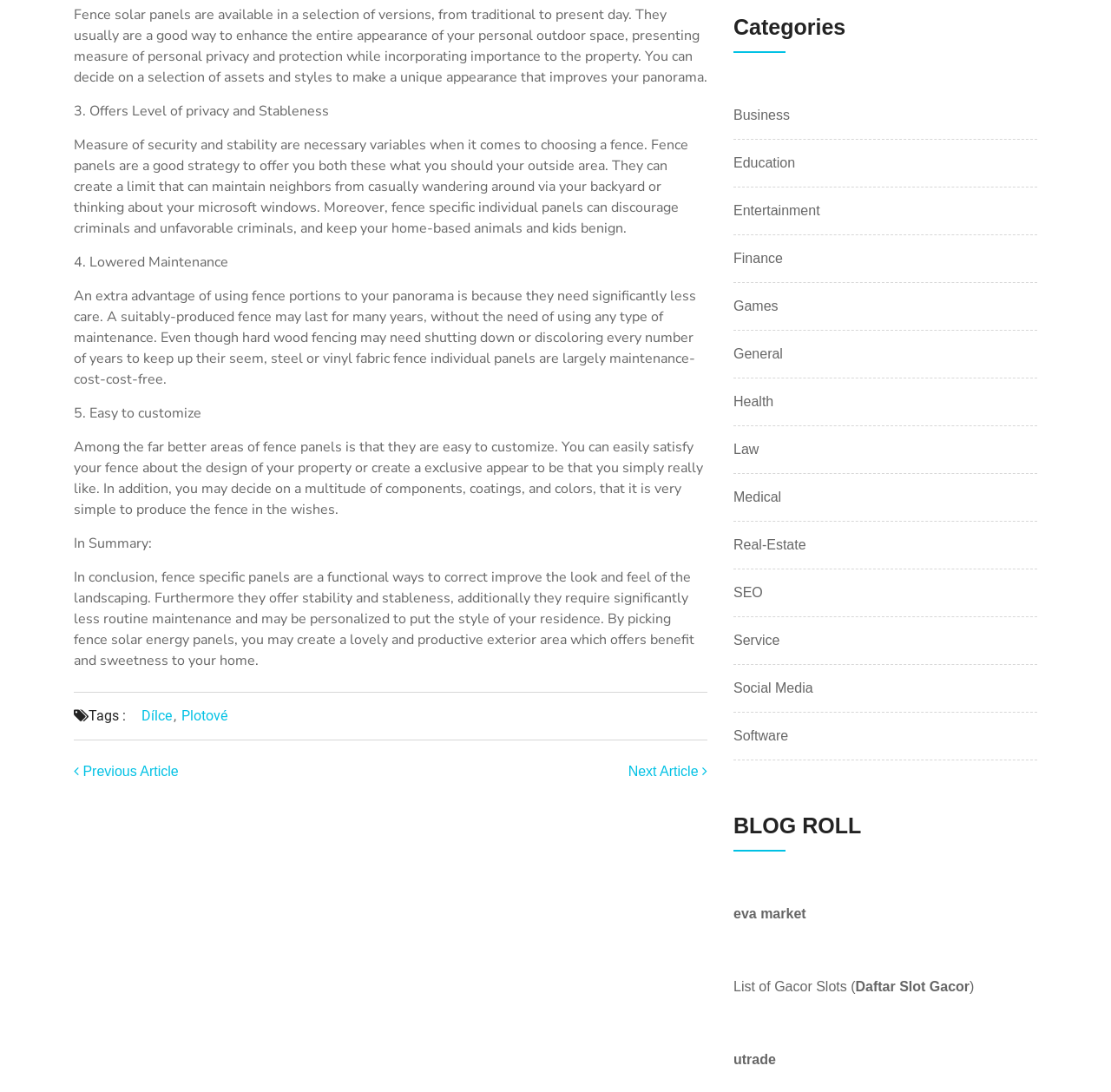Please identify the bounding box coordinates of the element's region that I should click in order to complete the following instruction: "Check the 'Posts' section". The bounding box coordinates consist of four float numbers between 0 and 1, i.e., [left, top, right, bottom].

[0.066, 0.697, 0.637, 0.716]